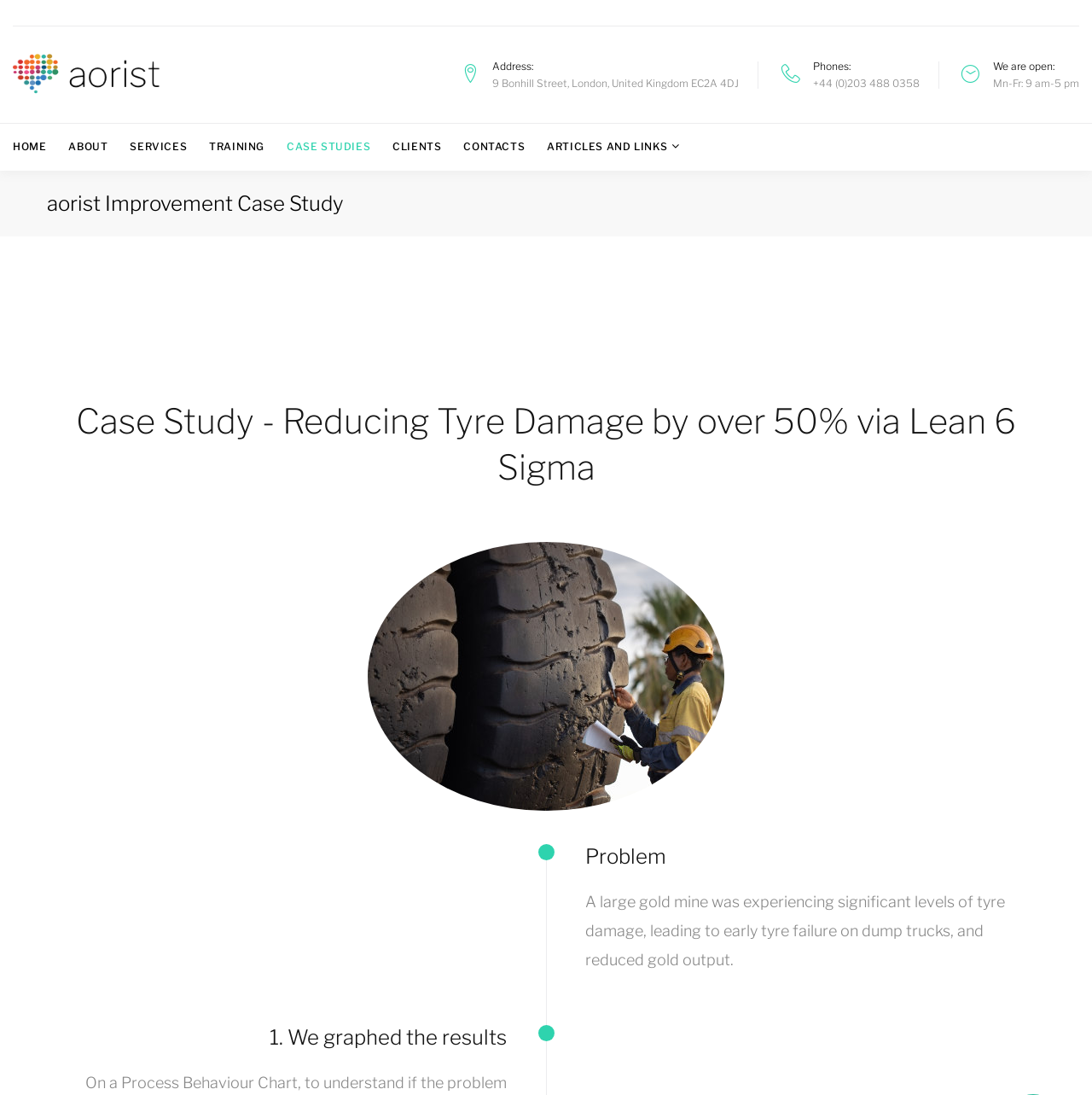Respond to the following question using a concise word or phrase: 
What is the title of the case study?

Case Study - Reducing Tyre Damage by over 50% via Lean 6 Sigma